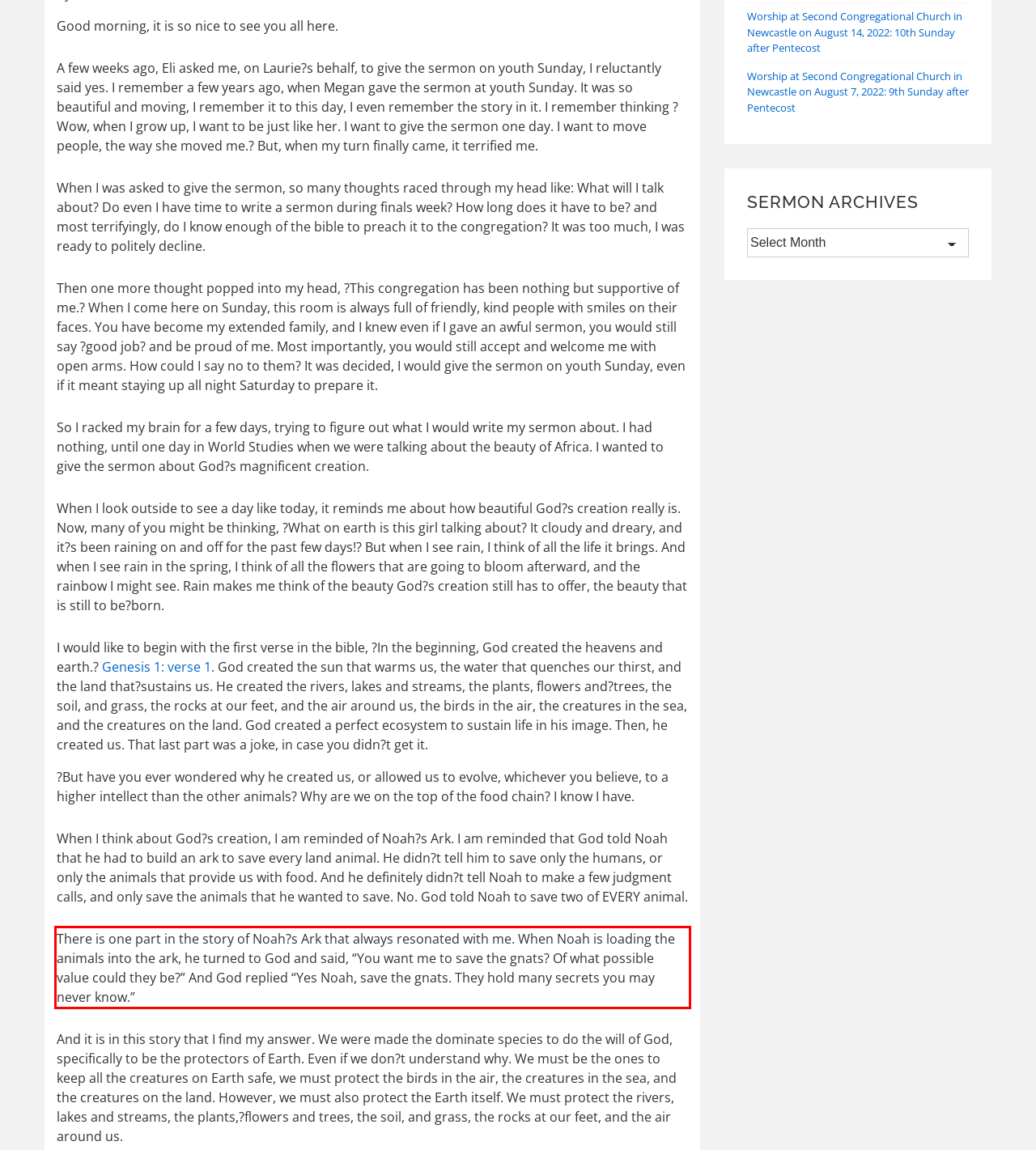Please identify the text within the red rectangular bounding box in the provided webpage screenshot.

There is one part in the story of Noah?s Ark that always resonated with me. When Noah is loading the animals into the ark, he turned to God and said, “You want me to save the gnats? Of what possible value could they be?” And God replied “Yes Noah, save the gnats. They hold many secrets you may never know.”